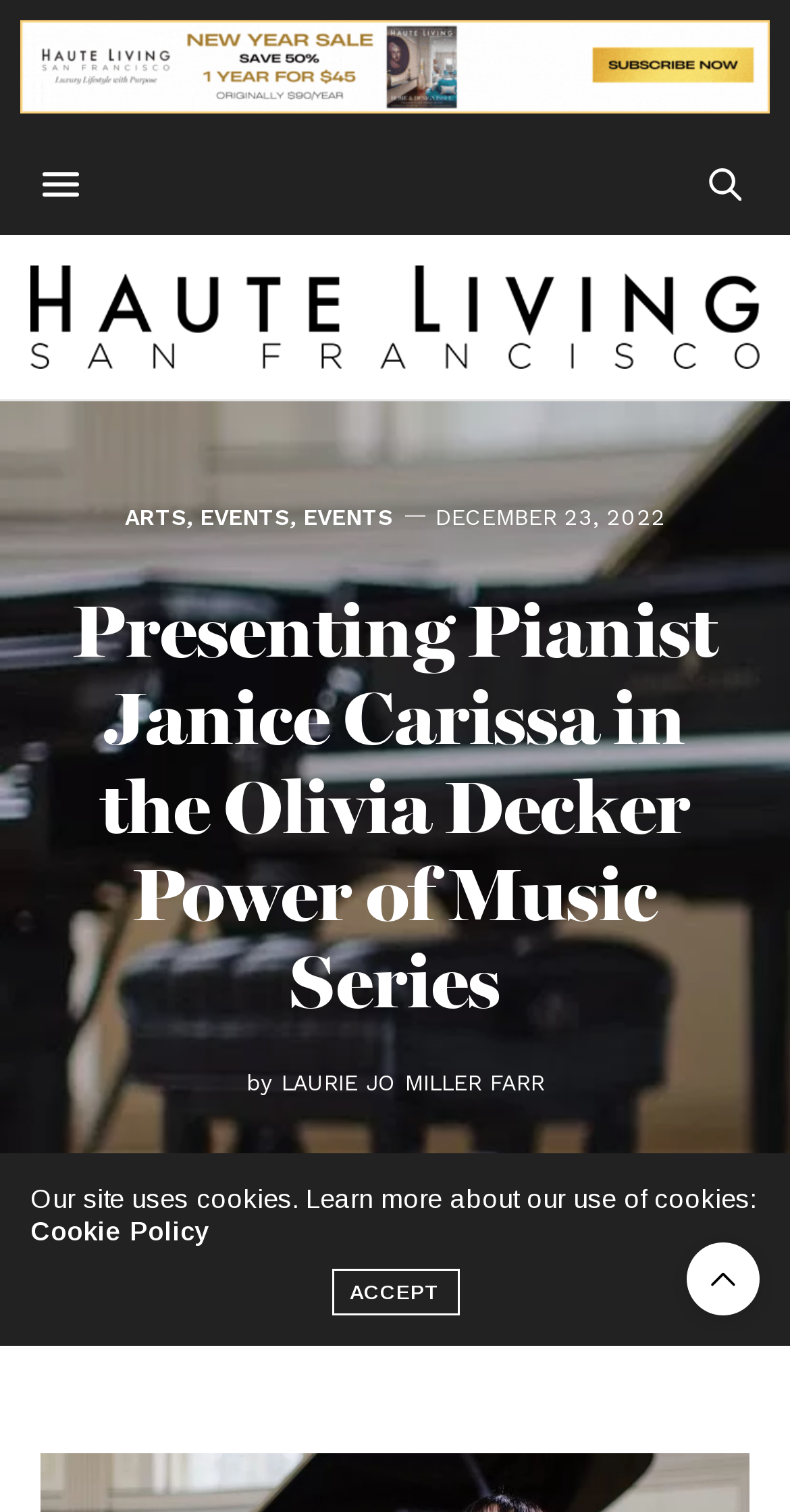What is the name of the pianist?
Please use the image to provide a one-word or short phrase answer.

Janice Carissa